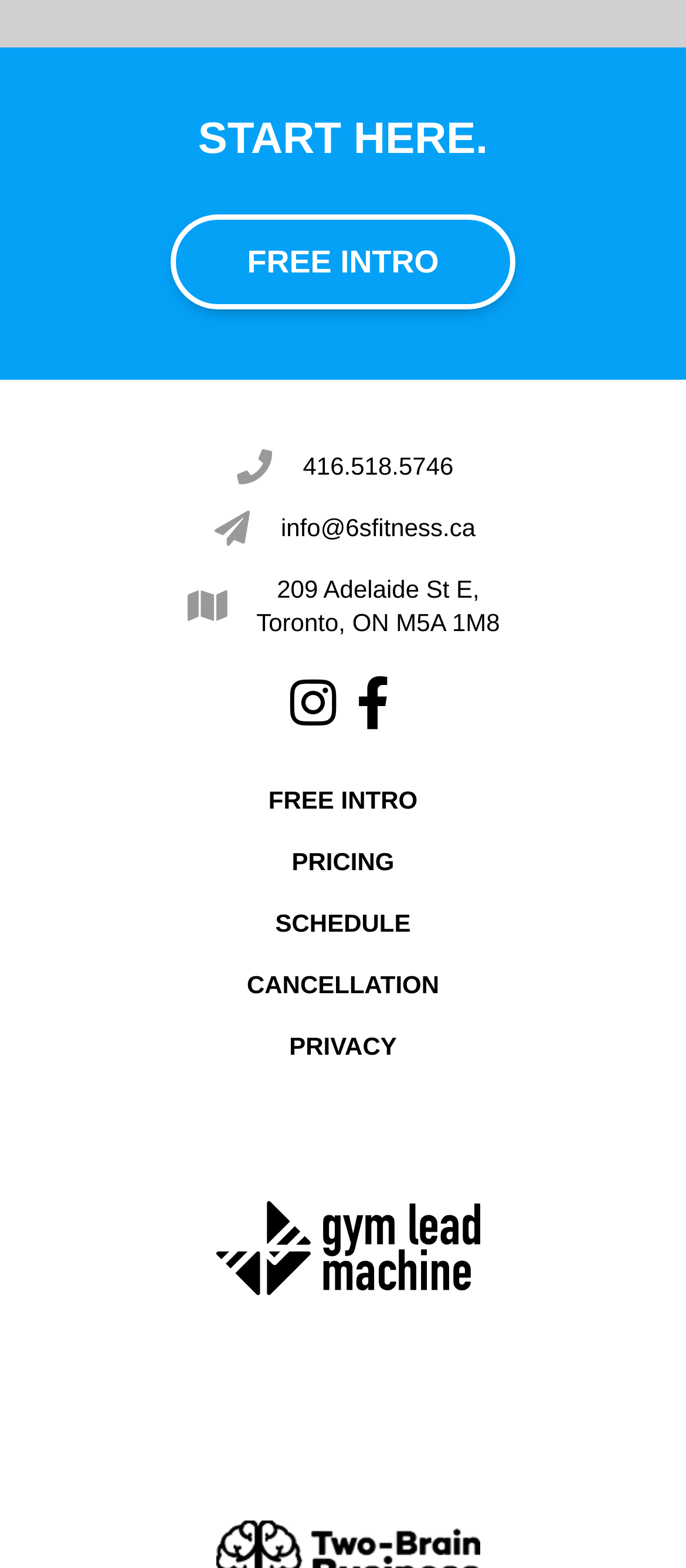Given the element description, predict the bounding box coordinates in the format (top-left x, top-left y, bottom-right x, bottom-right y). Make sure all values are between 0 and 1. Here is the element description: SCHEDULE

[0.051, 0.577, 0.949, 0.6]